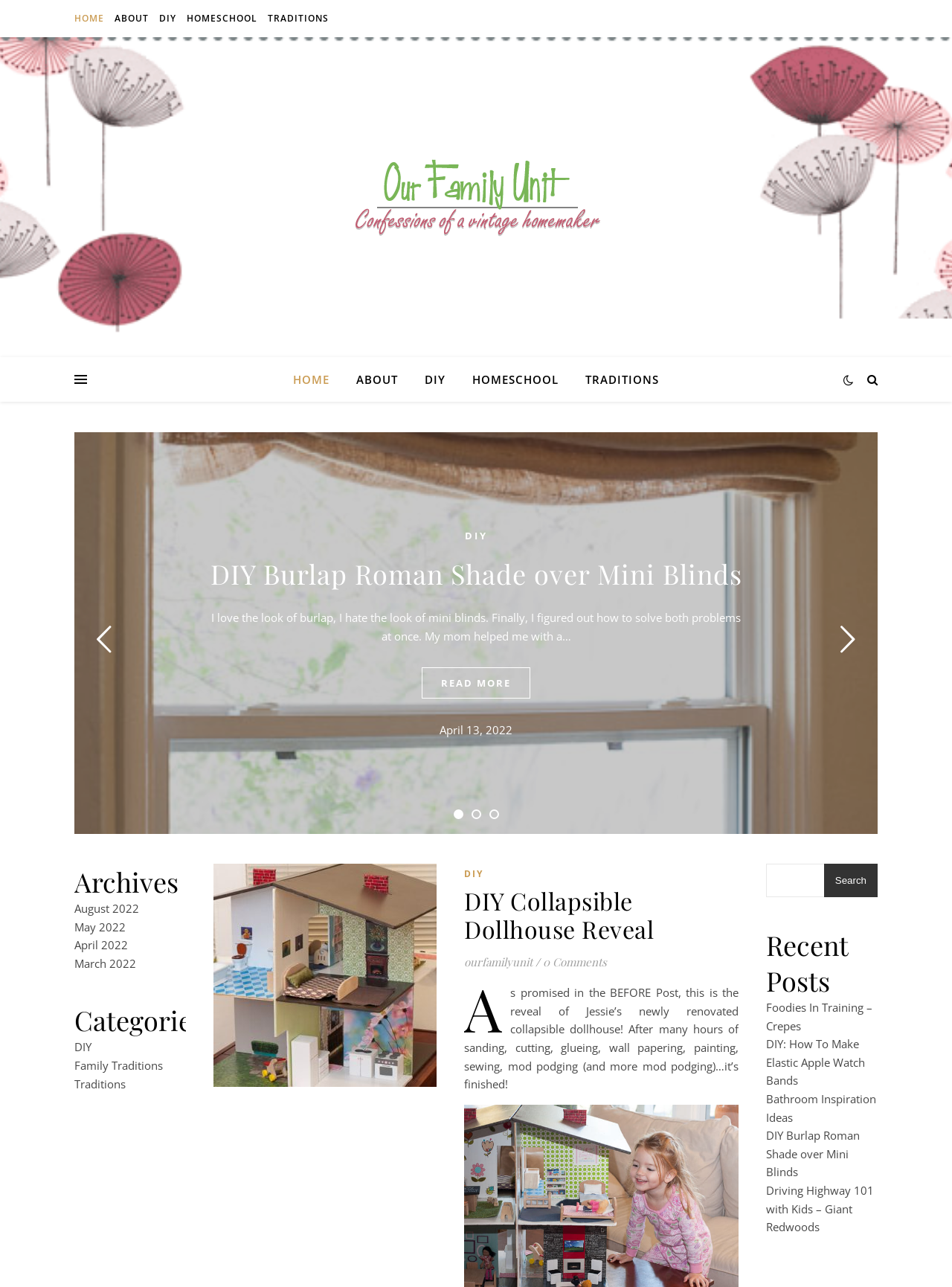What is the name of the blog?
Based on the image, answer the question with as much detail as possible.

The name of the blog can be found in the title of the webpage, which is 'Our Family Unit - Confessions of a Vintage Homemaker - Page 2 of 2 -'. This title is also repeated in the link 'Our Family Unit – Confessions of a Vintage Homemaker' located at the top of the webpage.